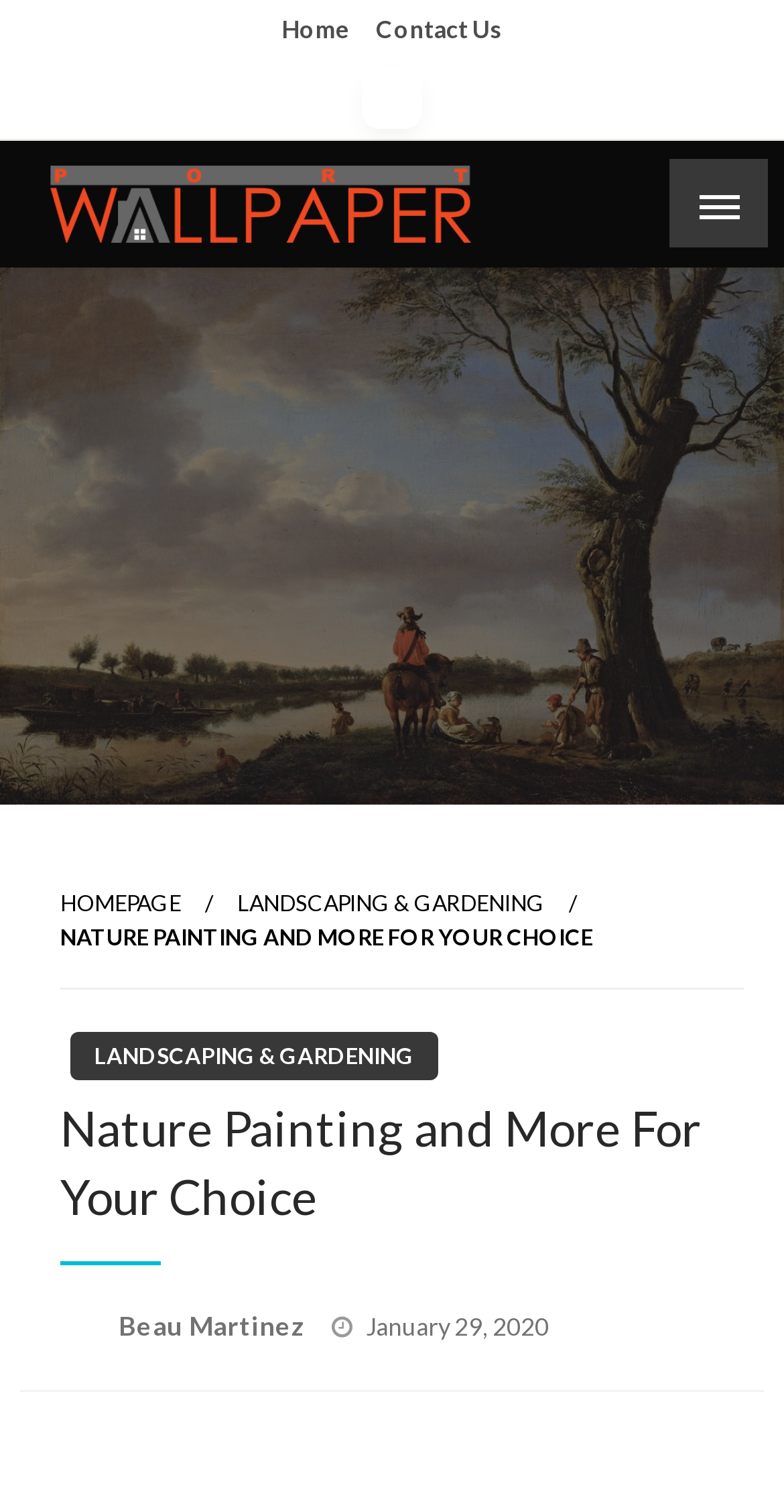Locate the bounding box for the described UI element: "Landscaping & Gardening". Ensure the coordinates are four float numbers between 0 and 1, formatted as [left, top, right, bottom].

[0.09, 0.682, 0.559, 0.714]